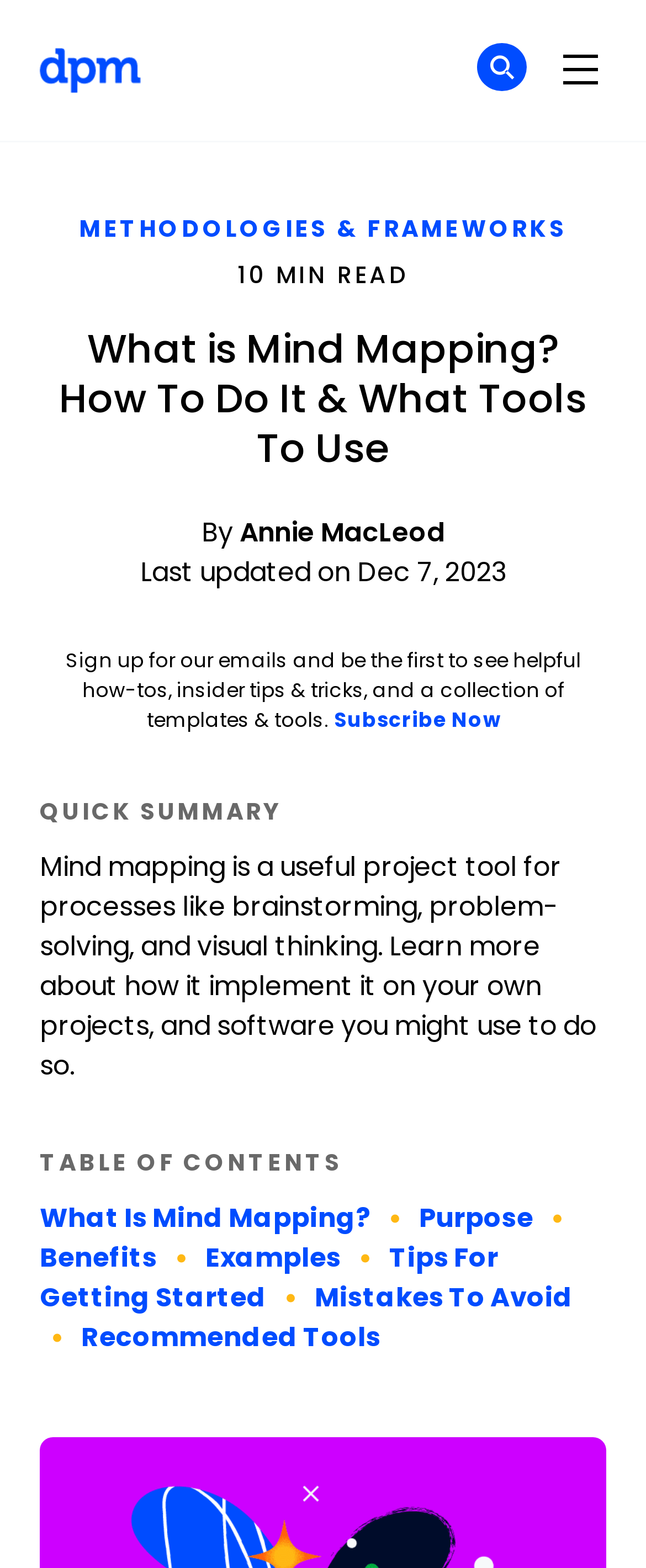From the details in the image, provide a thorough response to the question: What is the recommended action for getting started with mind mapping?

I found this information in the TABLE OF CONTENTS section, which lists 'Tips For Getting Started' as one of the topics related to mind mapping.